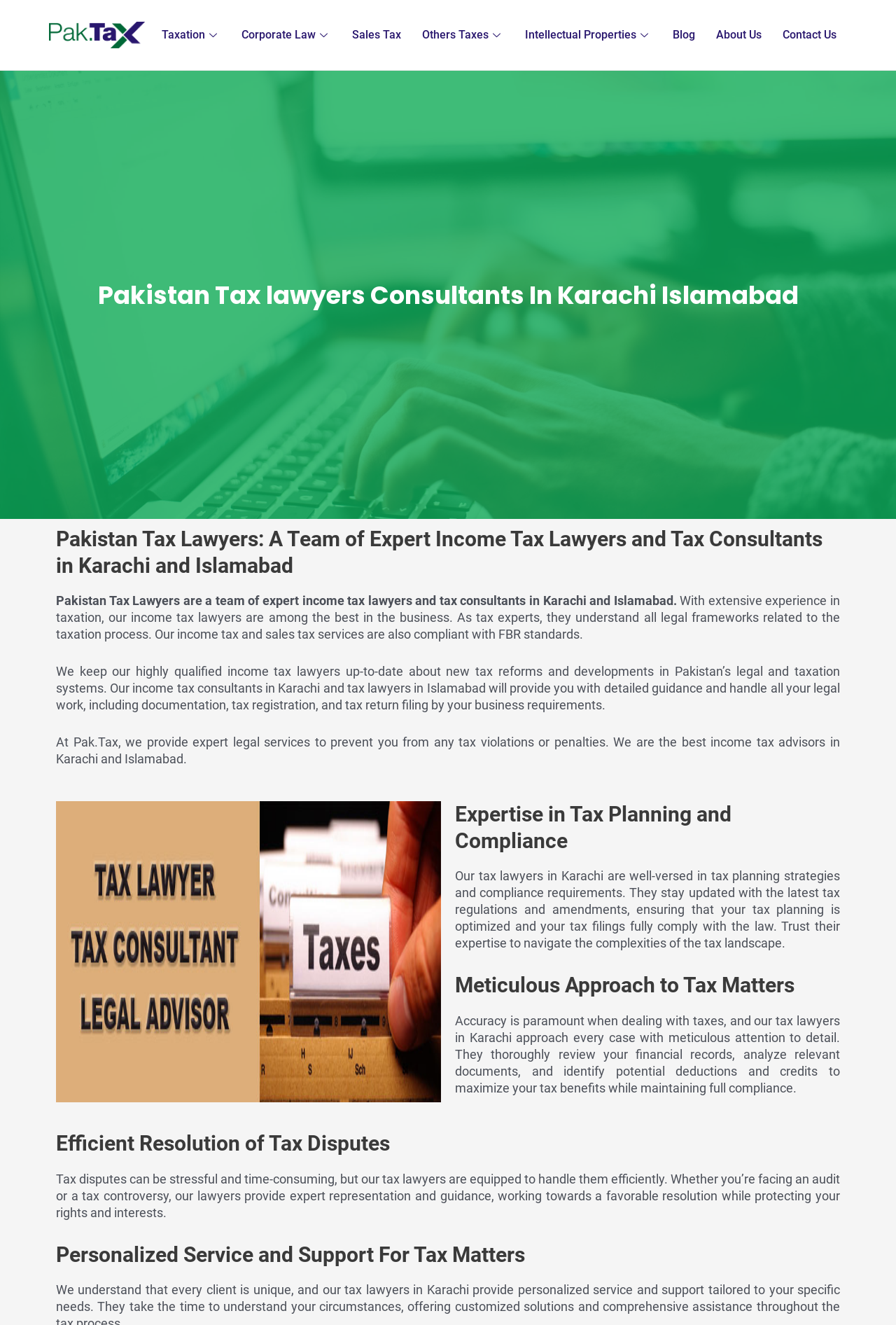Answer with a single word or phrase: 
What service do the tax lawyers provide in case of tax disputes?

Efficient resolution